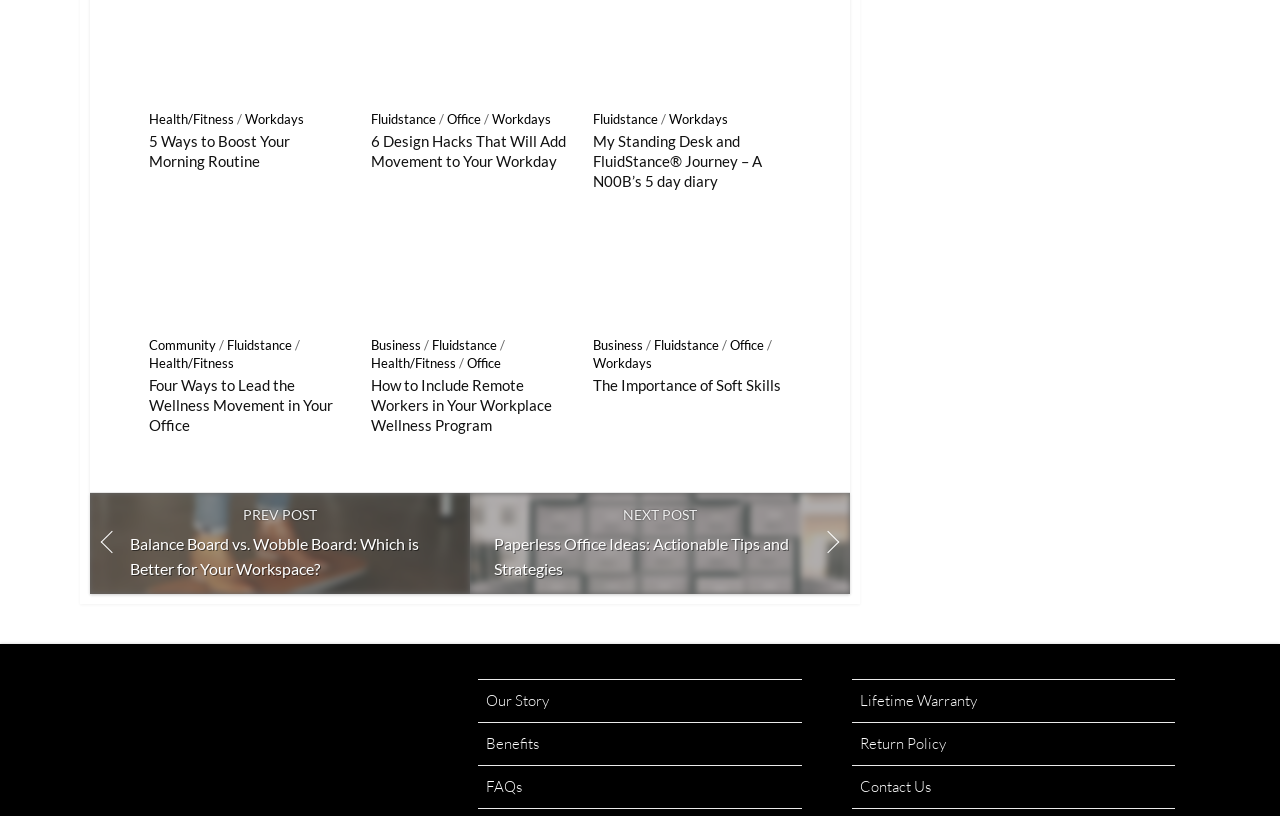Provide a brief response to the question below using one word or phrase:
How many navigation links are there at the top?

5